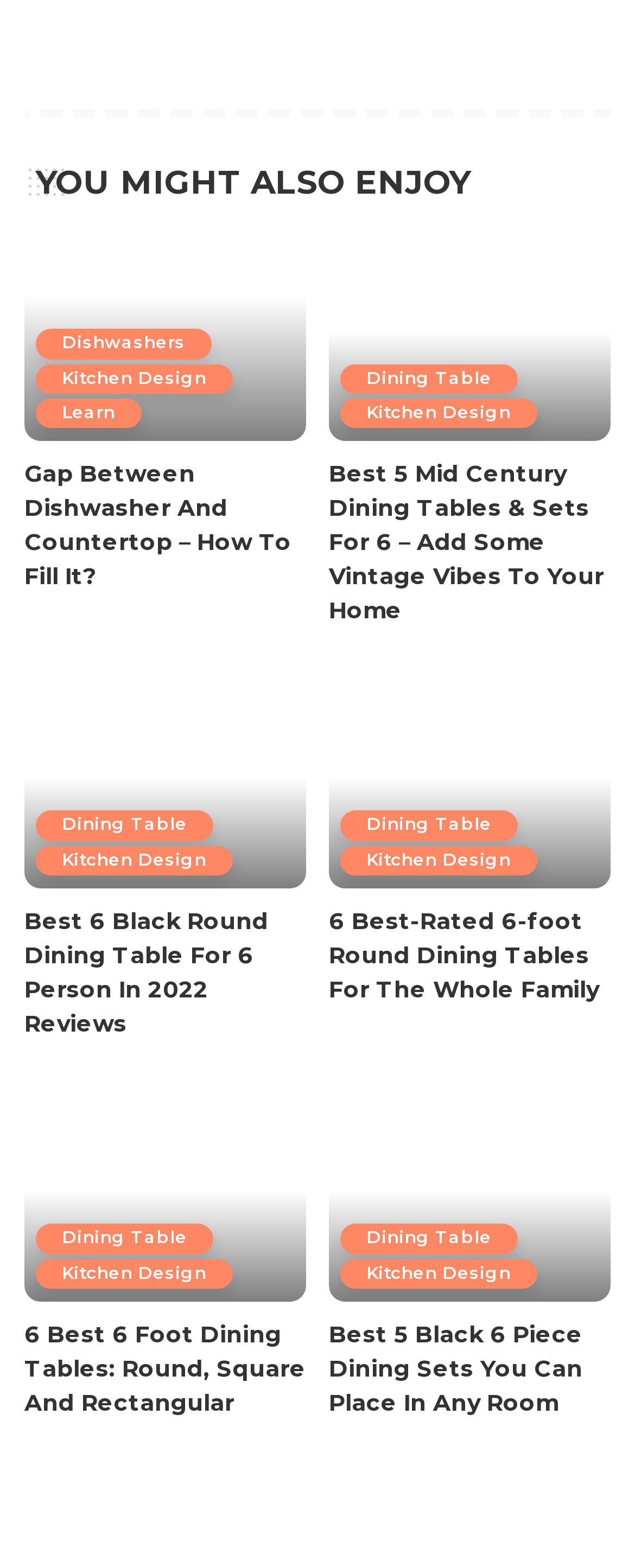What is the purpose of the webpage?
Please give a detailed and elaborate explanation in response to the question.

Based on the content and structure of the webpage, it appears that the purpose of the webpage is to provide users with kitchen design ideas, including suggestions for dishwashers, dining tables, and kitchen sets, as well as tips on how to fill gaps between appliances and countertops.